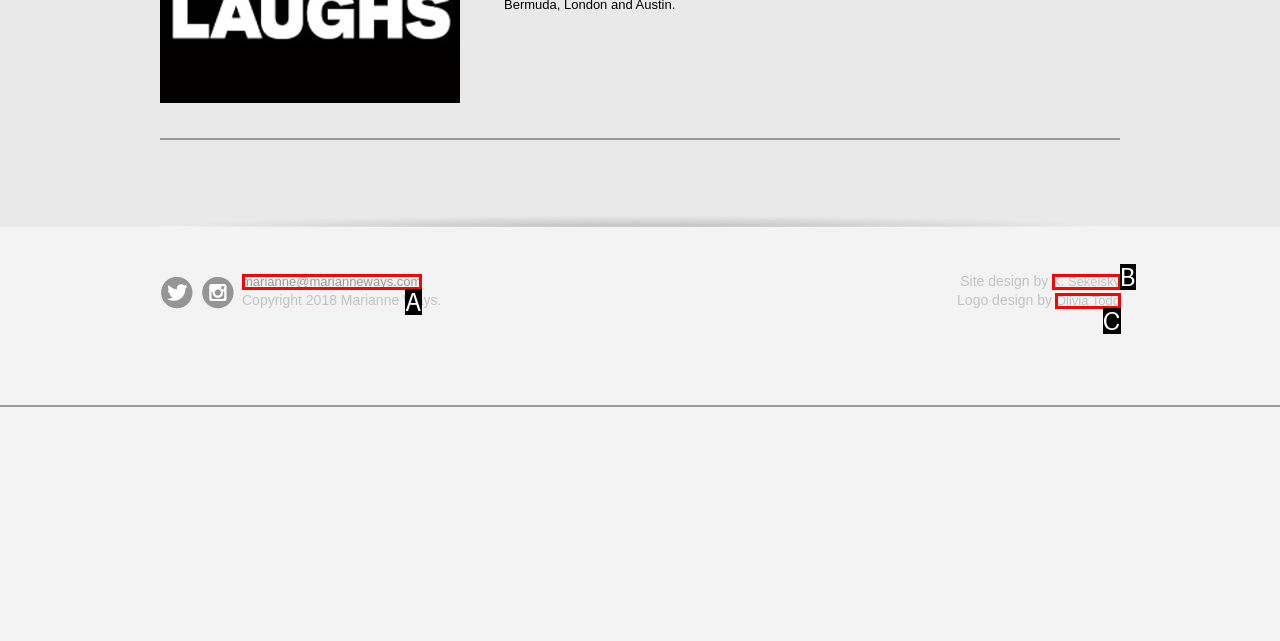Examine the description: Olivia Todd and indicate the best matching option by providing its letter directly from the choices.

C